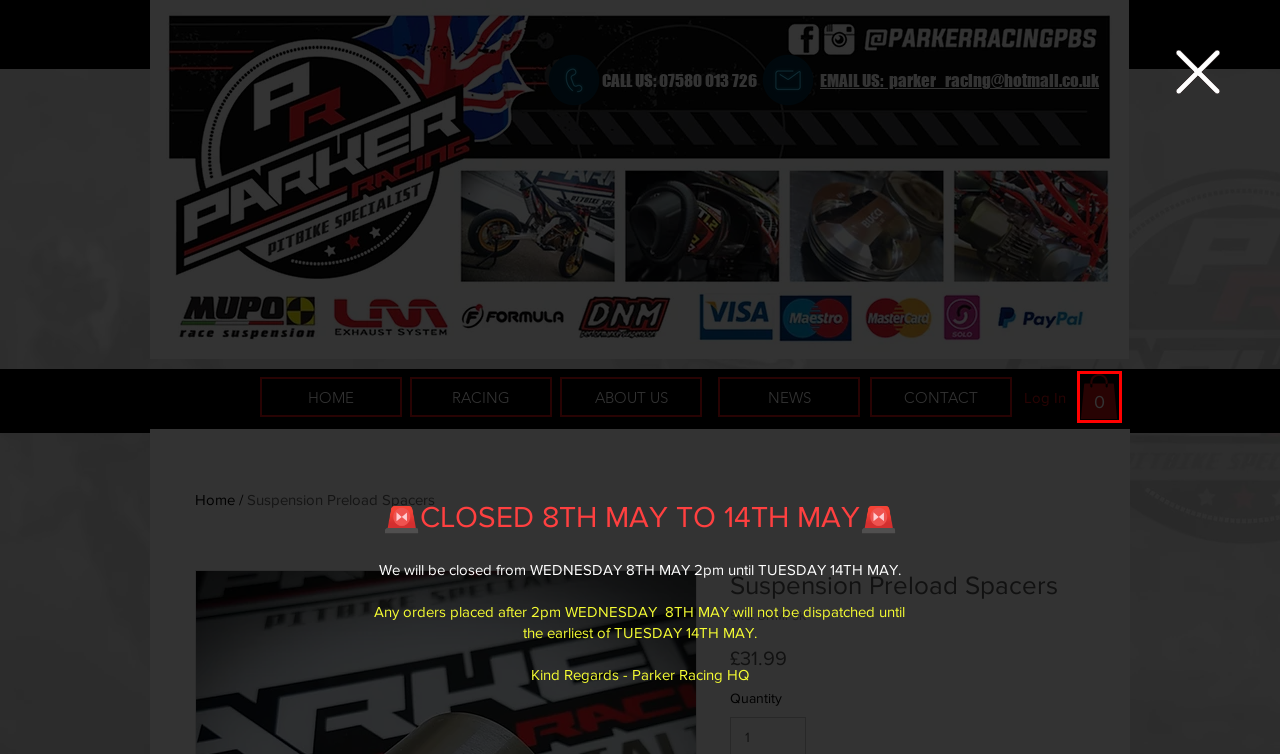Given a screenshot of a webpage featuring a red bounding box, identify the best matching webpage description for the new page after the element within the red box is clicked. Here are the options:
A. Pit Bike Parts | Parker Racing
B. Website Designers Bedford | Full Circle Website Design
C. Cart Page | Parkerracing
D. CONTACT | Parkerracing
E. RACING | Parkerracing
F. ABOUT US | Parkerracing
G. TERMS OF USE | Parkerracing
H. NEWS | Parkerracing

C